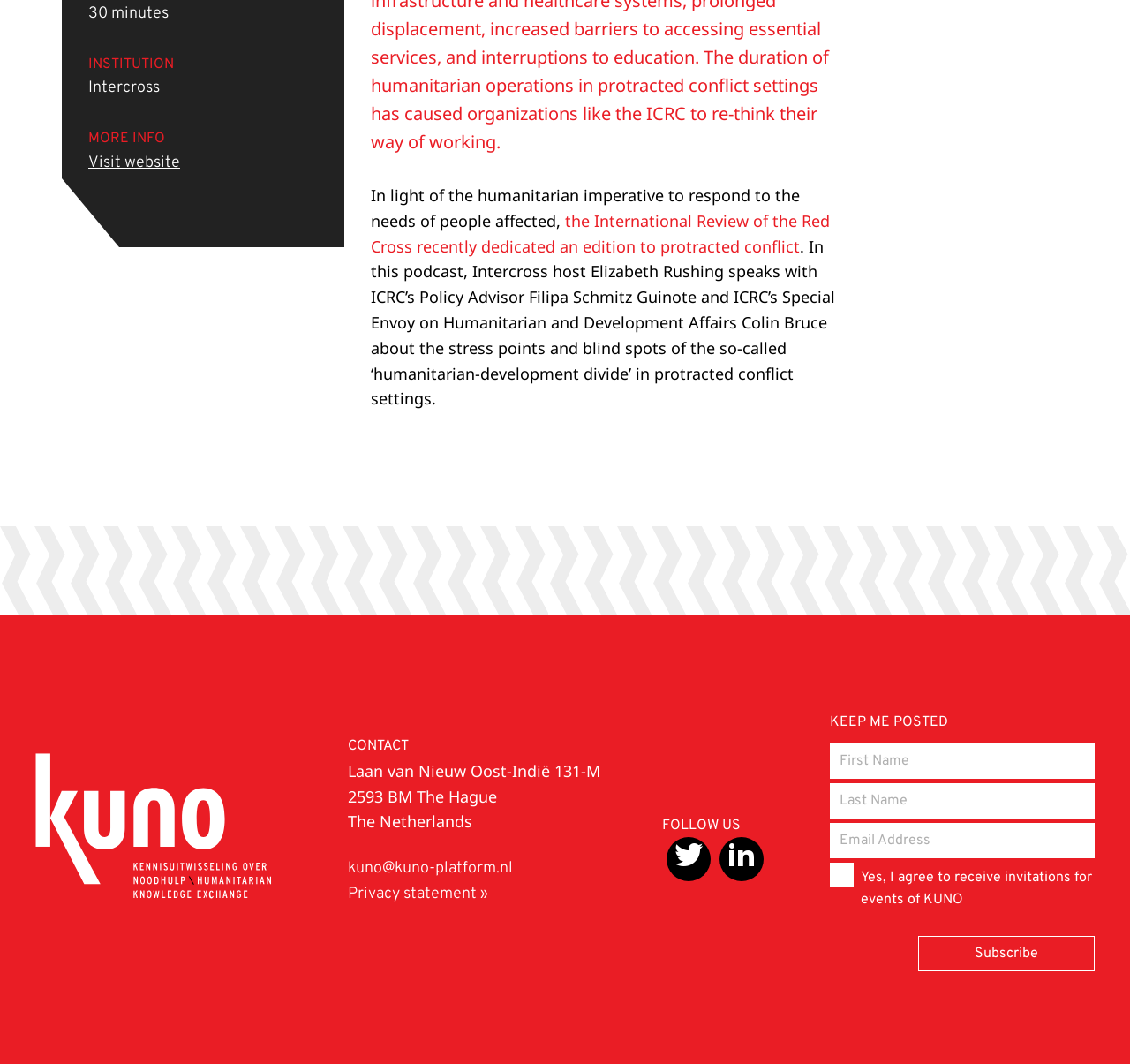Locate the bounding box of the UI element described in the following text: "name="LNAME" placeholder="Last Name"".

[0.734, 0.736, 0.969, 0.769]